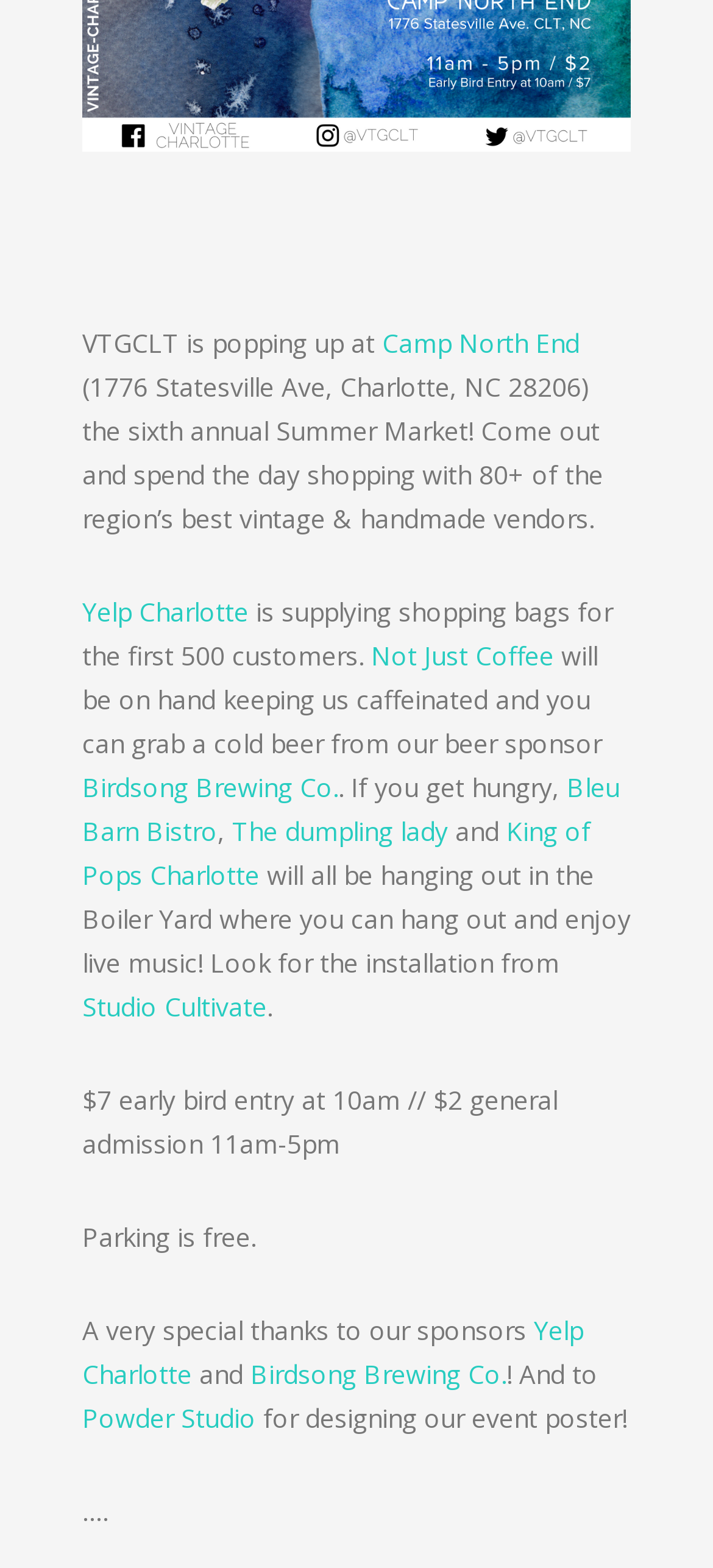Find the bounding box coordinates of the element I should click to carry out the following instruction: "Learn more about Birdsong Brewing Co.".

[0.115, 0.49, 0.474, 0.513]